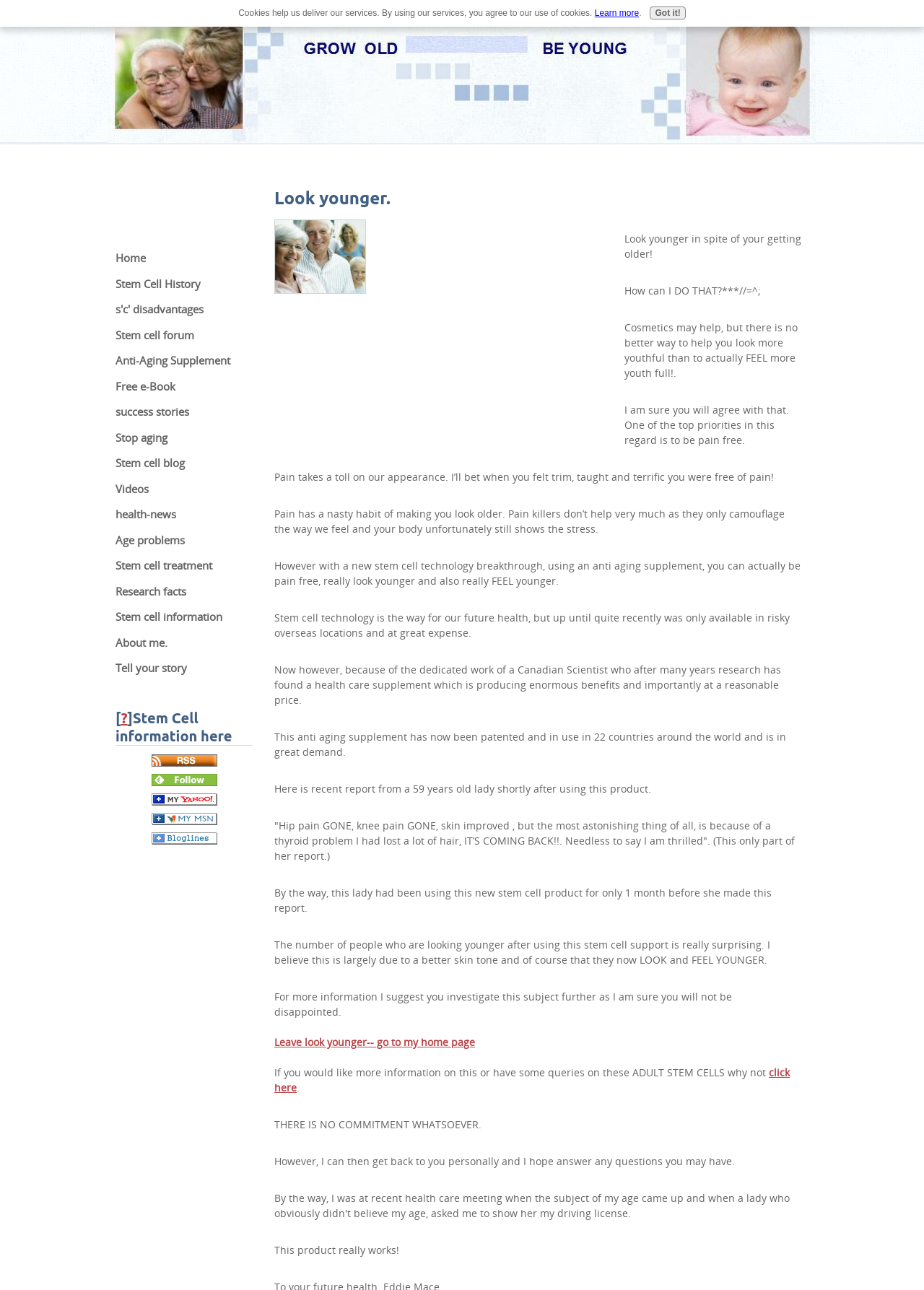Provide the bounding box coordinates of the HTML element this sentence describes: "s'c' disadvantages". The bounding box coordinates consist of four float numbers between 0 and 1, i.e., [left, top, right, bottom].

[0.125, 0.231, 0.273, 0.249]